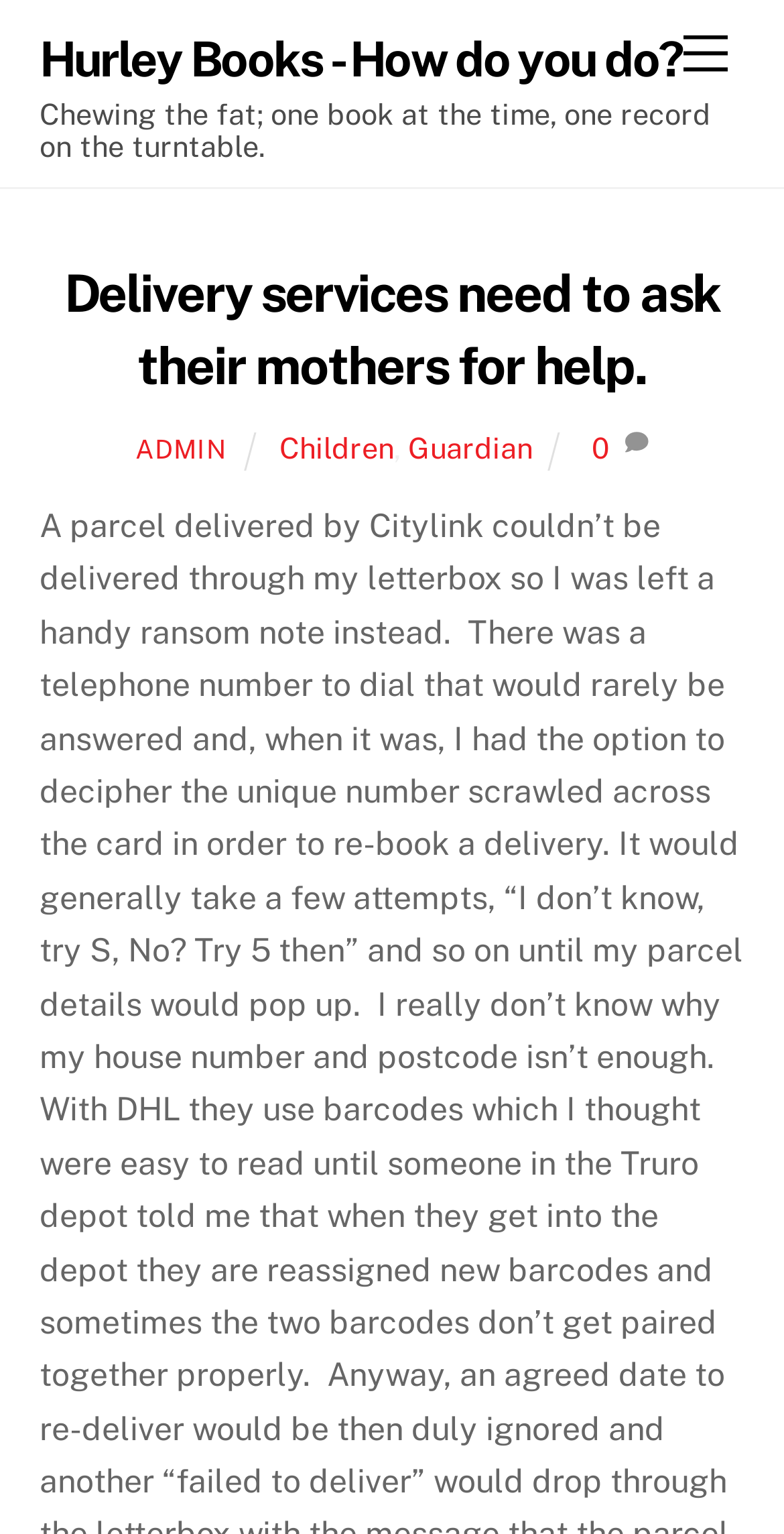How many links are in the main navigation?
Use the information from the screenshot to give a comprehensive response to the question.

The main navigation links can be found at the top of the page and include 'Menu', 'Hurley Books - How do you do?', 'ADMIN', and 'Children' and 'Guardian', which are separated by commas, making a total of 4 links.